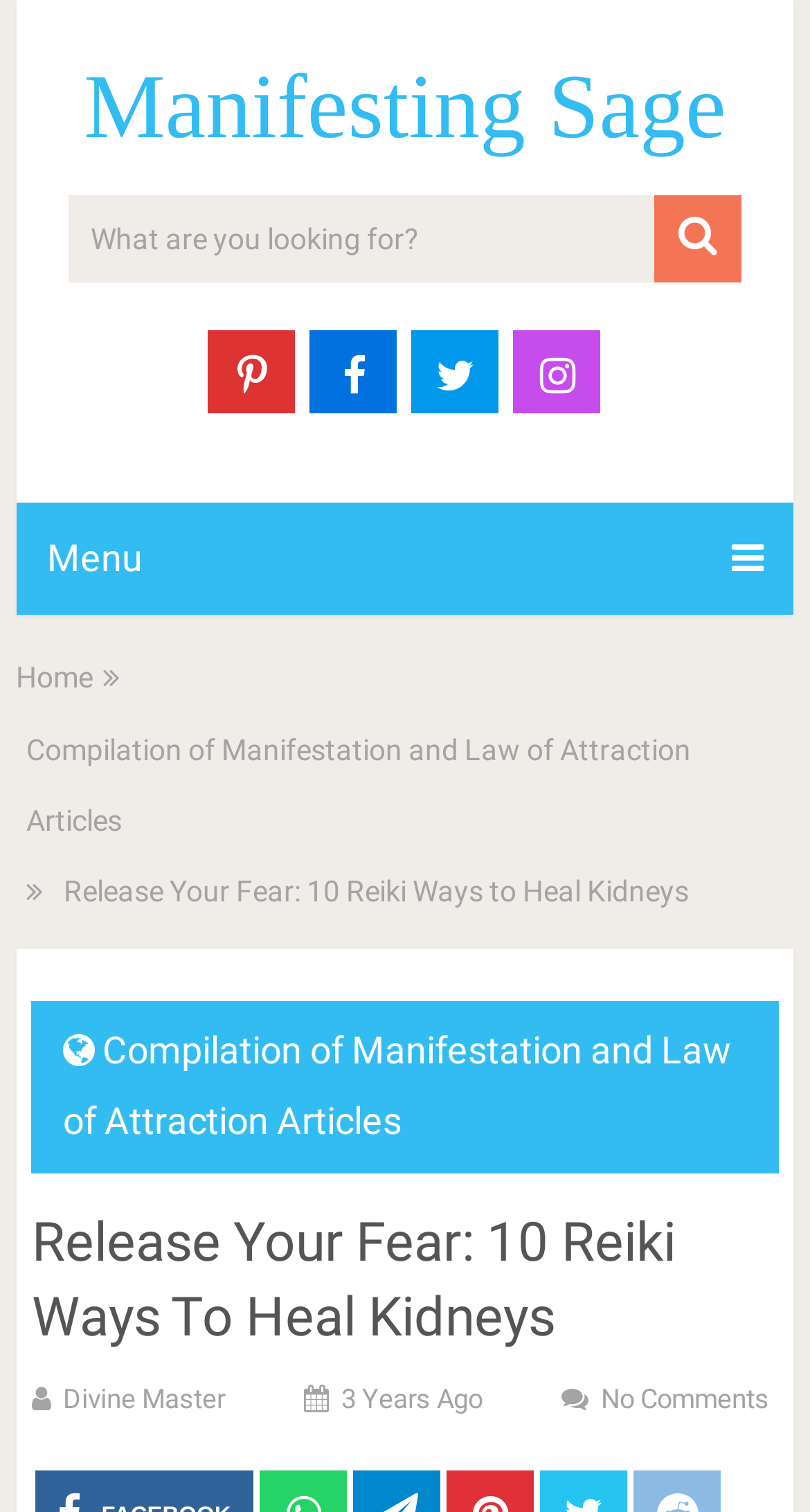Identify the bounding box coordinates of the specific part of the webpage to click to complete this instruction: "view divine master".

[0.078, 0.915, 0.278, 0.936]